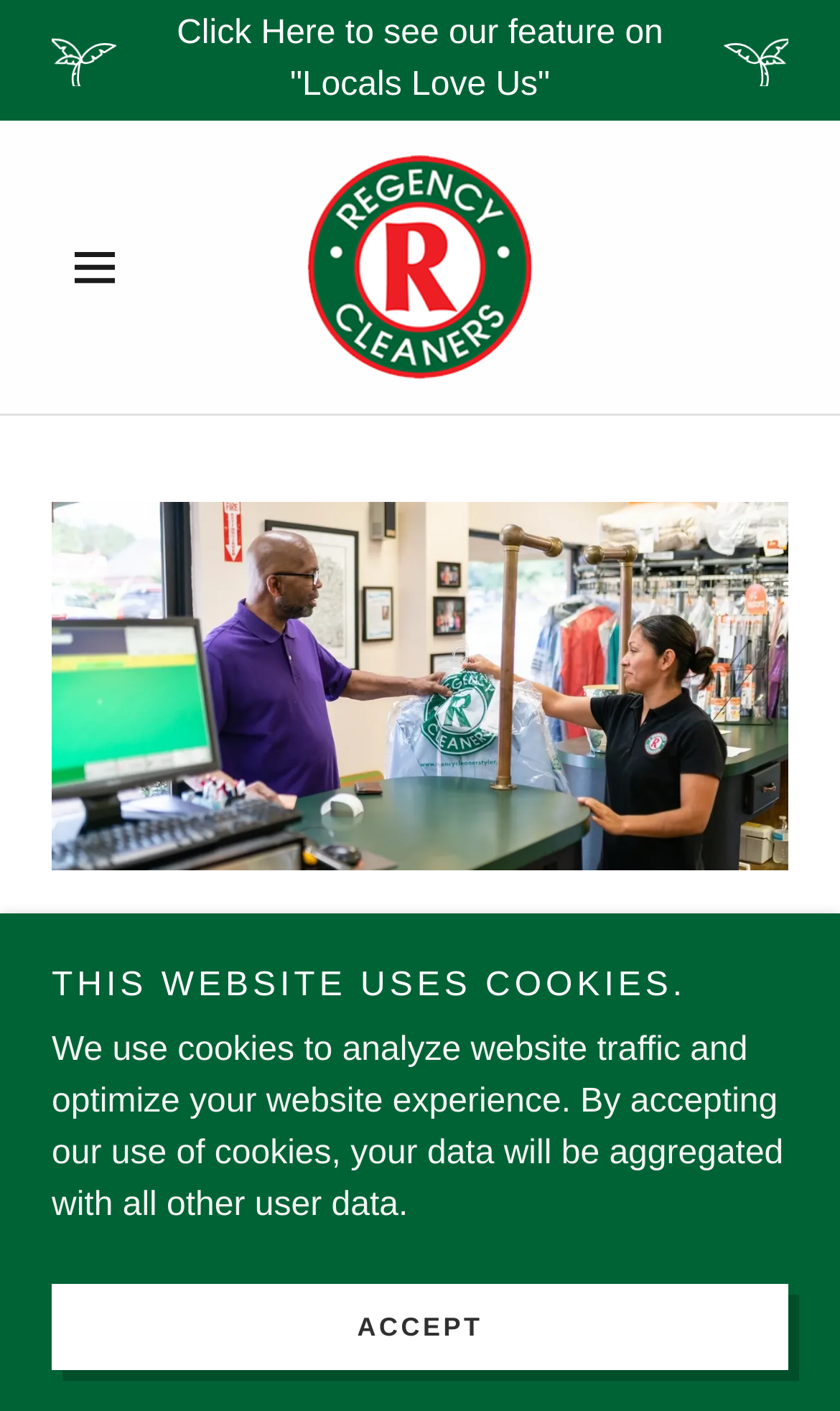What is the main topic of the section below the 'ABOUT US' heading?
From the image, respond using a single word or phrase.

Cookies